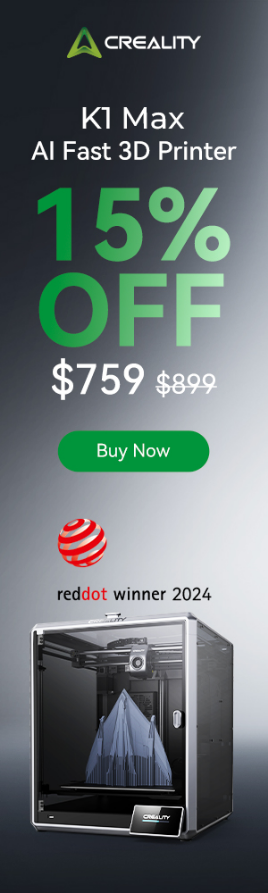Give a detailed account of everything present in the image.

This advertisement banner showcases the **K1 Max AI Fast 3D Printer** from Creality, highlighting a promotional discount of **15% off**, bringing the price down from **$899** to **$759**. The banner prominently displays the printer itself, depicted inside a sleek, transparent enclosure, emphasizing its modern design and functionality. Additionally, a notable accolade is featured, indicating that the K1 Max is a **reddot winner for 2024**, underscoring its innovative design and excellence. A vibrant green button labeled **"Buy Now"** invites potential customers to take immediate action. The overall aesthetic combines a dark gradient background that enhances the visual appeal, making the promotional details stand out effectively.